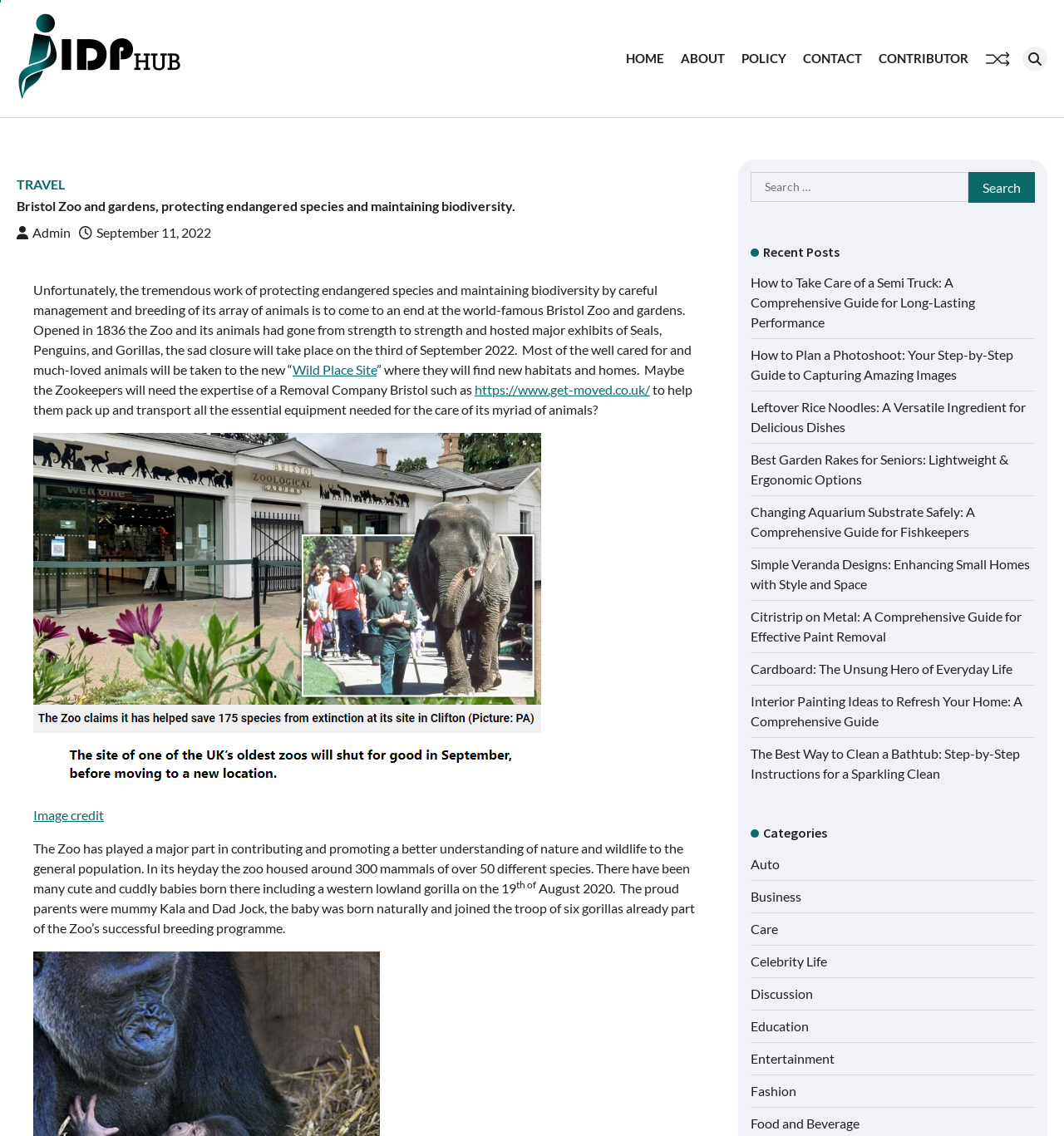For the following element description, predict the bounding box coordinates in the format (top-left x, top-left y, bottom-right x, bottom-right y). All values should be floating point numbers between 0 and 1. Description: Travel

[0.016, 0.155, 0.061, 0.169]